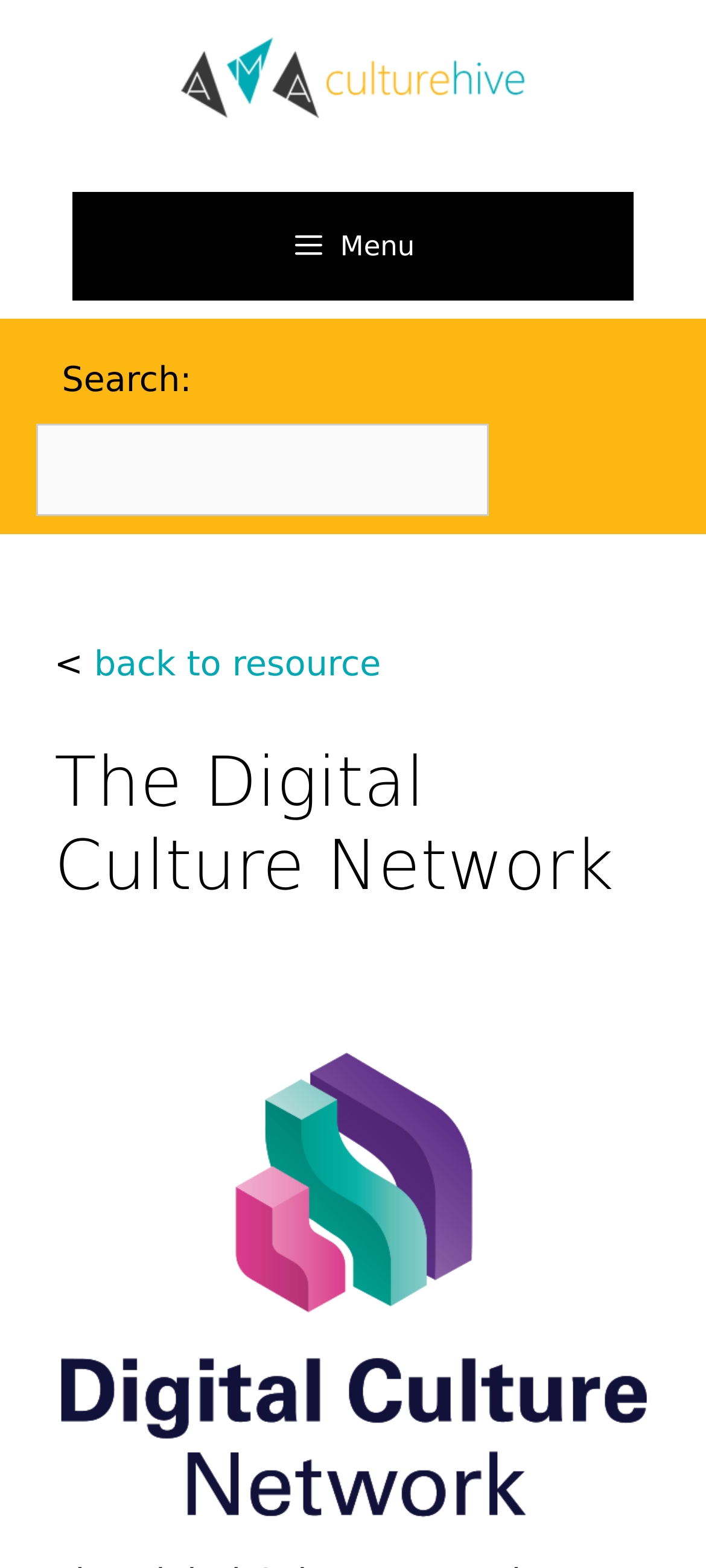Extract the text of the main heading from the webpage.

The Digital Culture Network